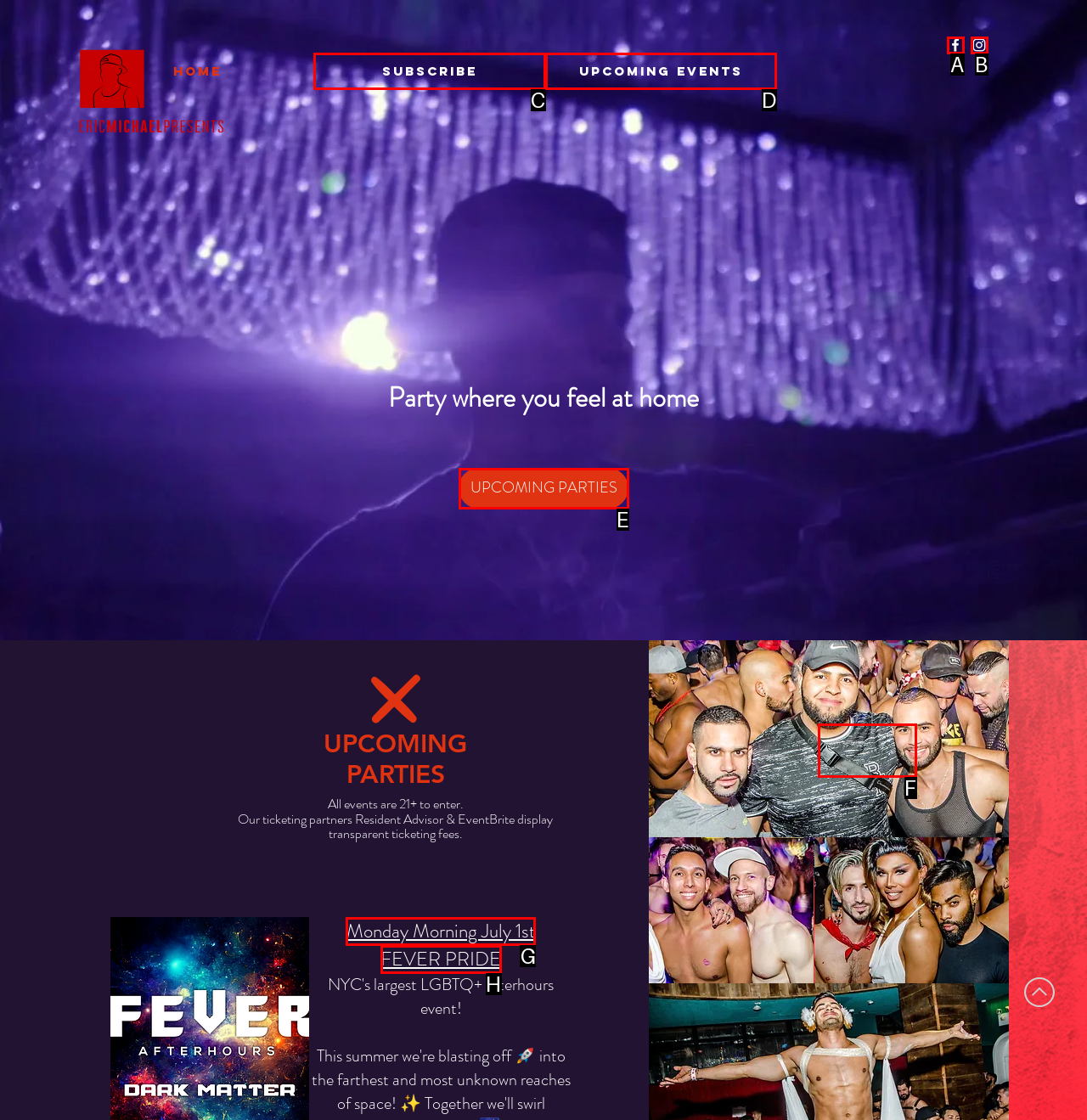Tell me which element should be clicked to achieve the following objective: Check photos
Reply with the letter of the correct option from the displayed choices.

F